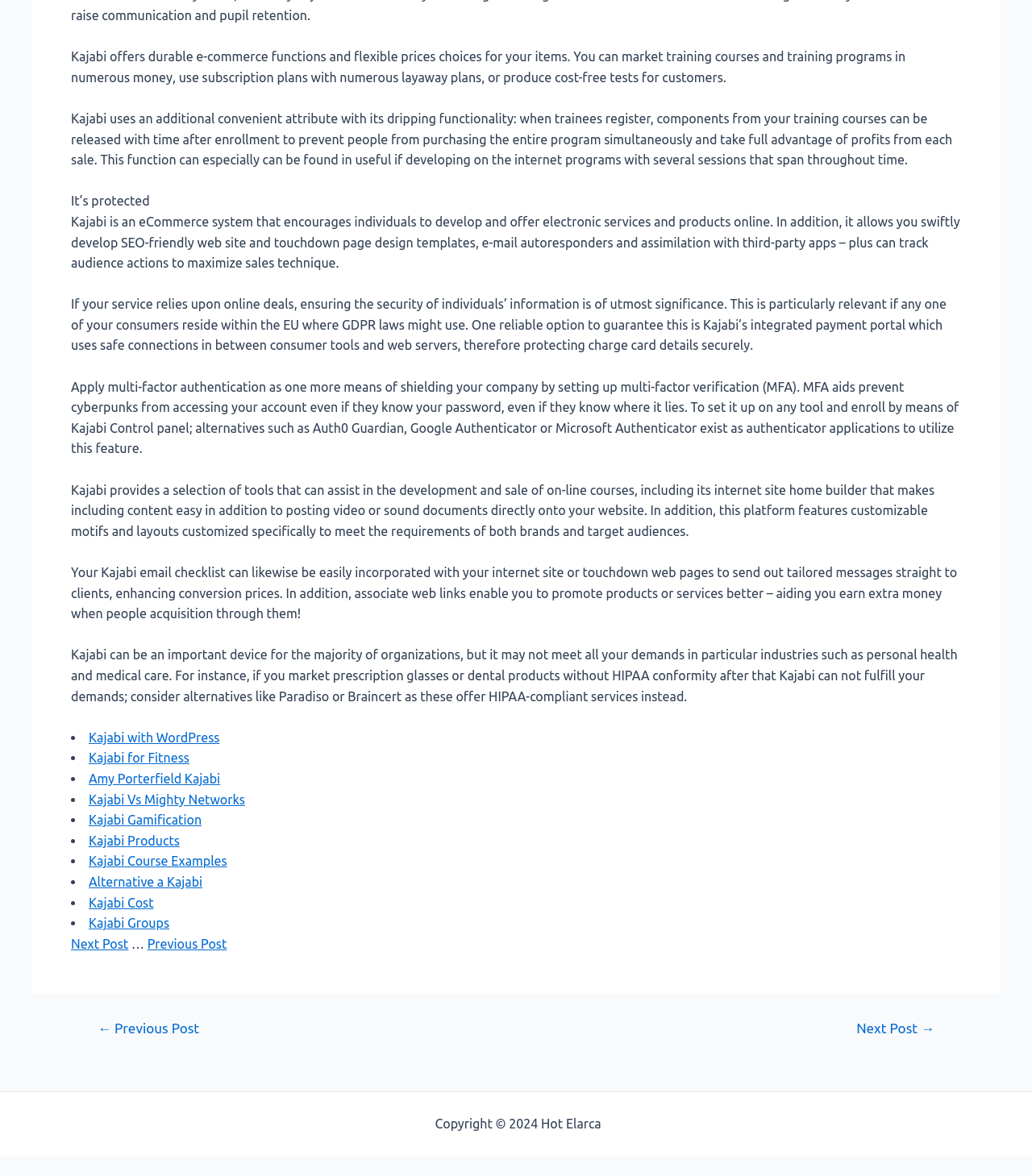Respond to the question with just a single word or phrase: 
What is the purpose of multi-factor authentication in Kajabi?

Prevents hackers from accessing accounts